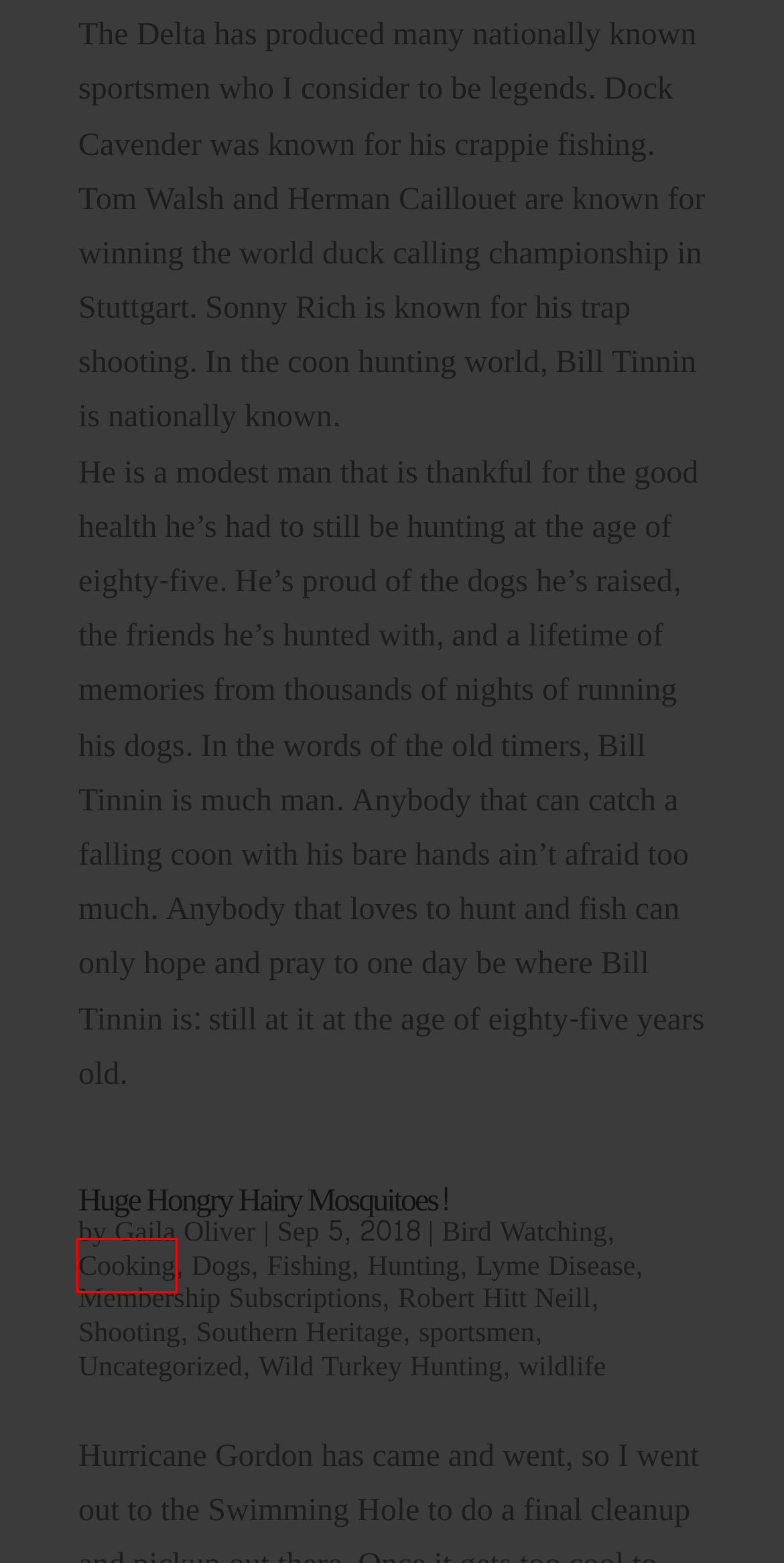You are given a screenshot depicting a webpage with a red bounding box around a UI element. Select the description that best corresponds to the new webpage after clicking the selected element. Here are the choices:
A. Wild Turkey Hunting | MS Wildlife Heritage Foundation
B. Lyme Disease | MS Wildlife Heritage Foundation
C. Huge Hongry Hairy Mosquitoes! | MS Wildlife Heritage Foundation
D. Cooking | MS Wildlife Heritage Foundation
E. FISHING SNAKES! | MS Wildlife Heritage Foundation
F. Southern Heritage | MS Wildlife Heritage Foundation
G. Bird Watching | MS Wildlife Heritage Foundation
H. Robert Hitt Neill | MS Wildlife Heritage Foundation

D